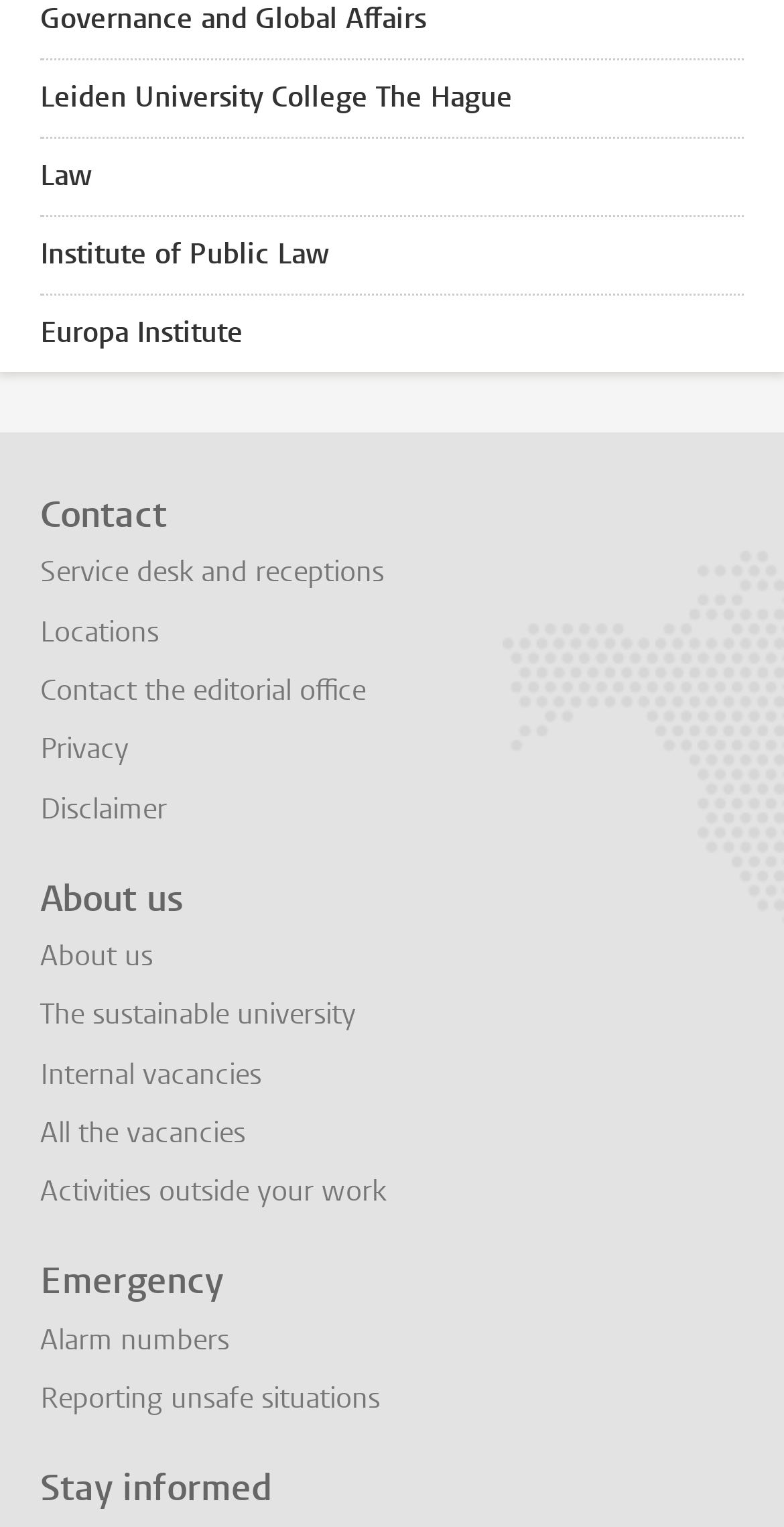Use a single word or phrase to answer the question:
What is the purpose of the 'Alarm numbers' link?

Emergency contact